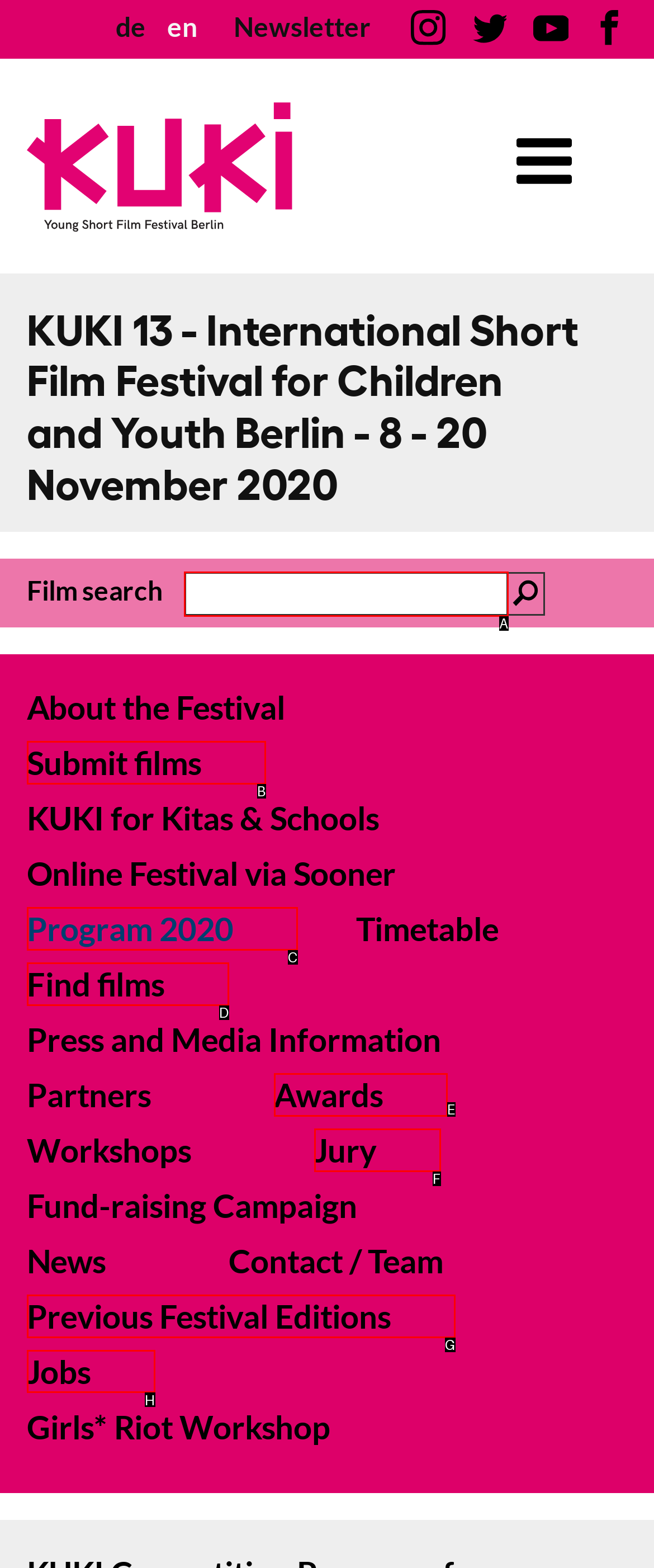Which HTML element fits the description: Jobs? Respond with the letter of the appropriate option directly.

H